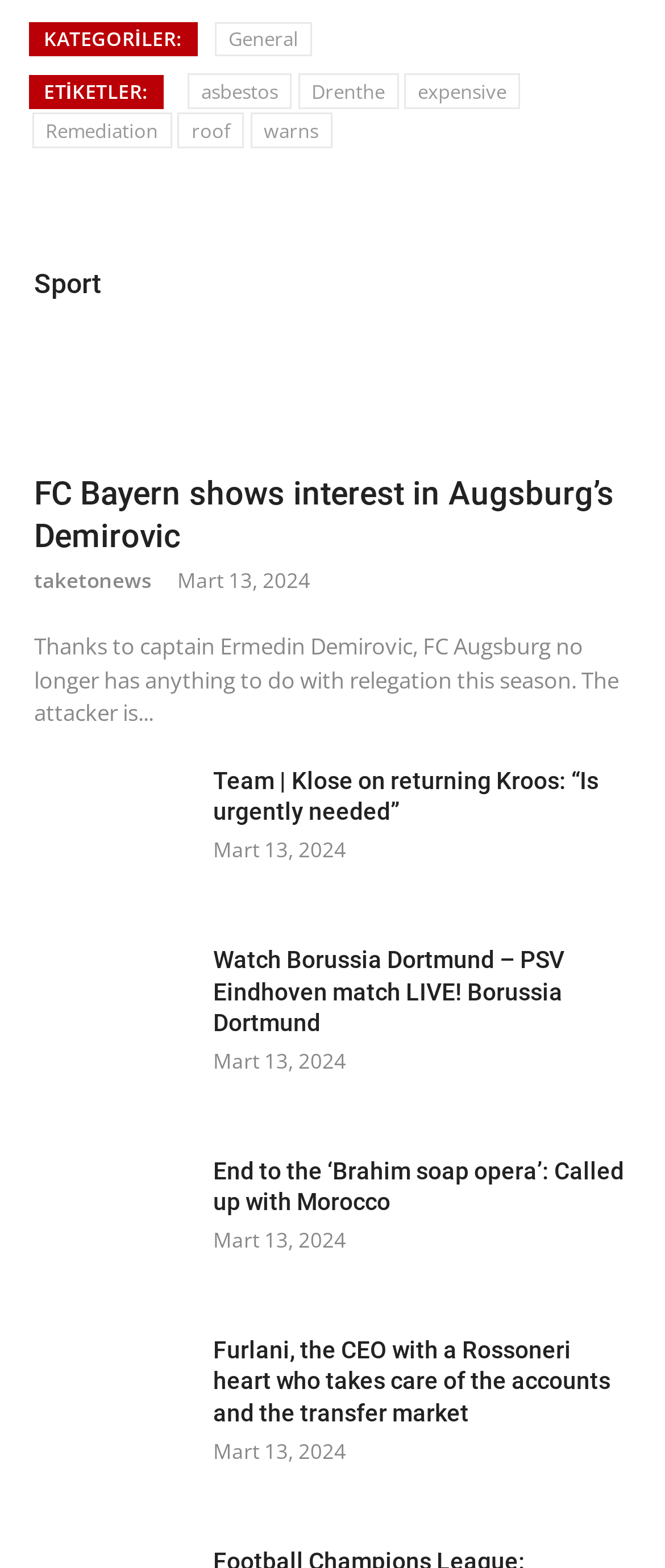Please provide a brief answer to the question using only one word or phrase: 
What is the category of the first article?

Sport